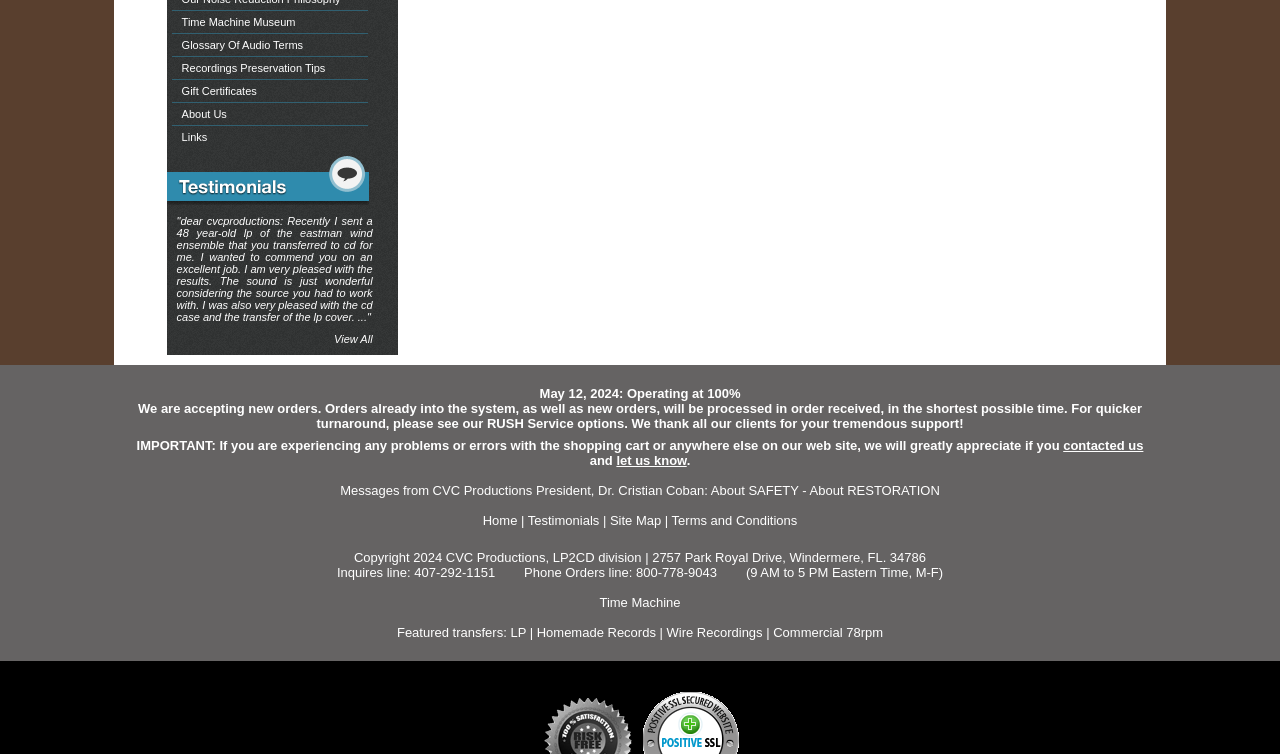Using the webpage screenshot, find the UI element described by contacted us. Provide the bounding box coordinates in the format (top-left x, top-left y, bottom-right x, bottom-right y), ensuring all values are floating point numbers between 0 and 1.

[0.831, 0.581, 0.893, 0.601]